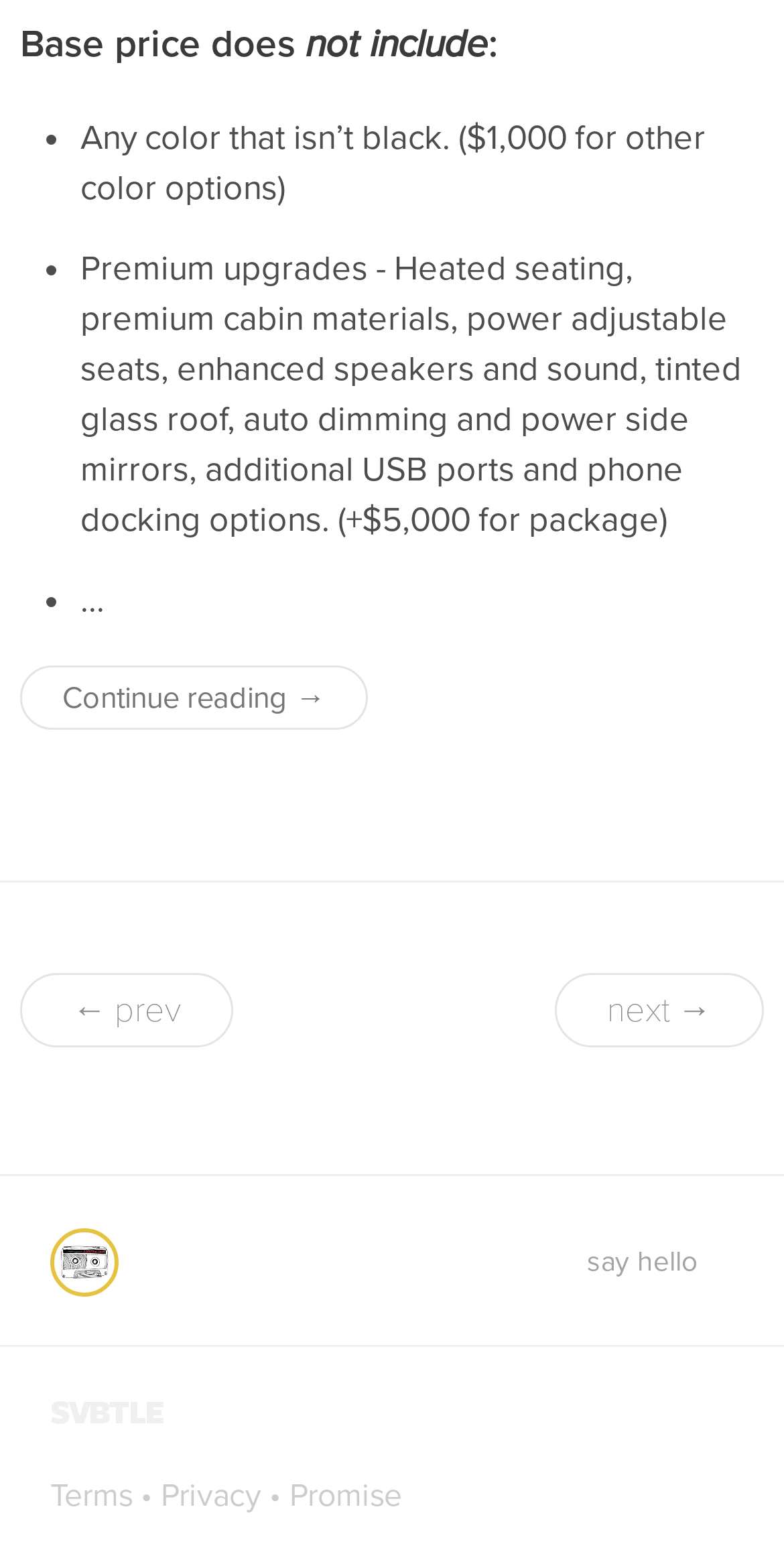Indicate the bounding box coordinates of the element that must be clicked to execute the instruction: "Go to previous page". The coordinates should be given as four float numbers between 0 and 1, i.e., [left, top, right, bottom].

[0.026, 0.625, 0.297, 0.673]